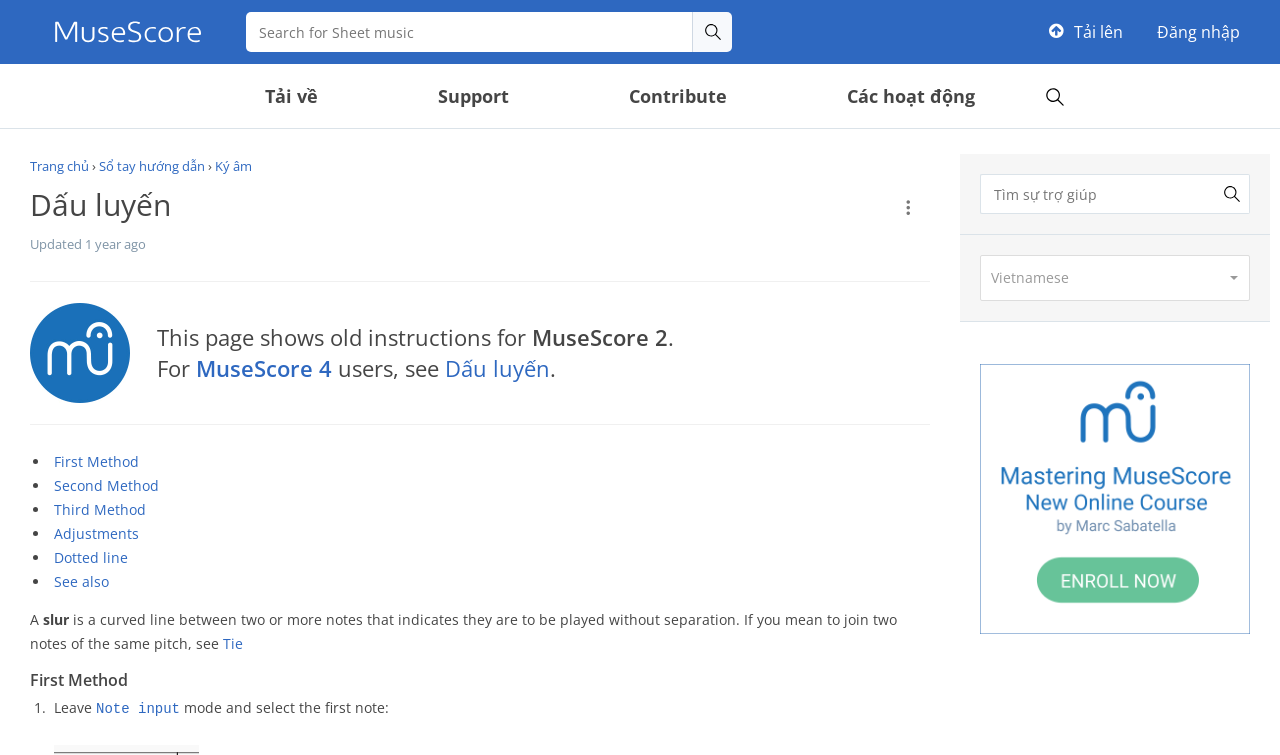Please look at the image and answer the question with a detailed explanation: What is the website about?

Based on the webpage content, it appears to be a website about music notation, specifically discussing slurs and their usage in music notation.